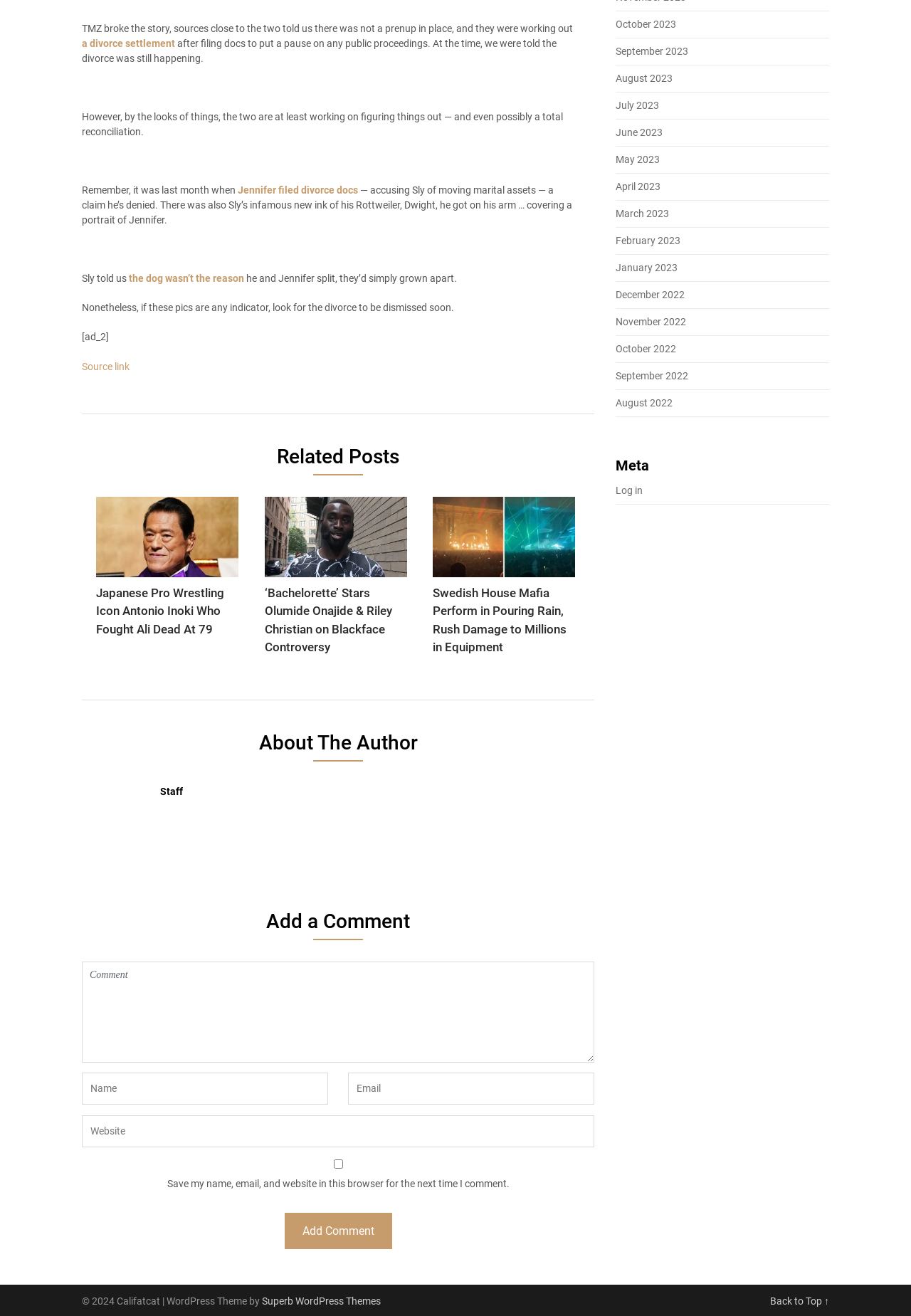Bounding box coordinates are given in the format (top-left x, top-left y, bottom-right x, bottom-right y). All values should be floating point numbers between 0 and 1. Provide the bounding box coordinate for the UI element described as: February 2023

[0.676, 0.178, 0.747, 0.187]